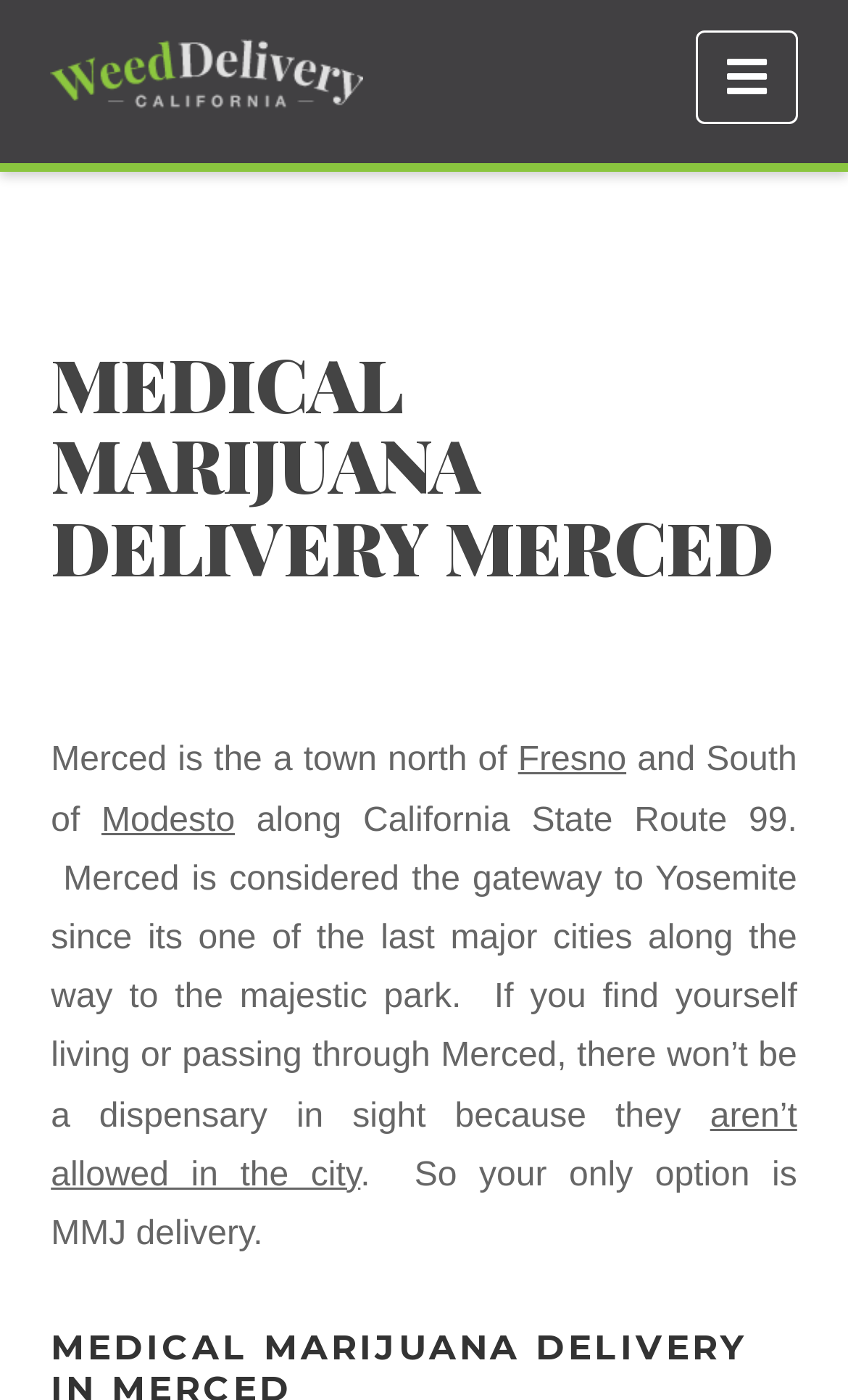Explain the features and main sections of the webpage comprehensively.

The webpage is about Weed Delivery CA, a service that connects users with verified and highly rated California marijuana delivery and doctors. At the top left of the page, there is a link and an image, both labeled "Weed Delivery CA". 

Below the top-left section, there is a navigation button with an icon, which expands to reveal a section with a heading "MEDICAL MARIJUANA DELIVERY MERCED". This section takes up most of the page's width. 

Under the heading, there is a brief description of Merced, a town in California, located north of Fresno and south of Modesto. The text explains that Merced is considered the gateway to Yosemite National Park. 

Further down, the text continues to explain that there are no dispensaries in Merced, and the only option for users is MMJ delivery. There are links to related information, such as "Fresno", "Modesto", and a statement about dispensaries not being allowed in the city.